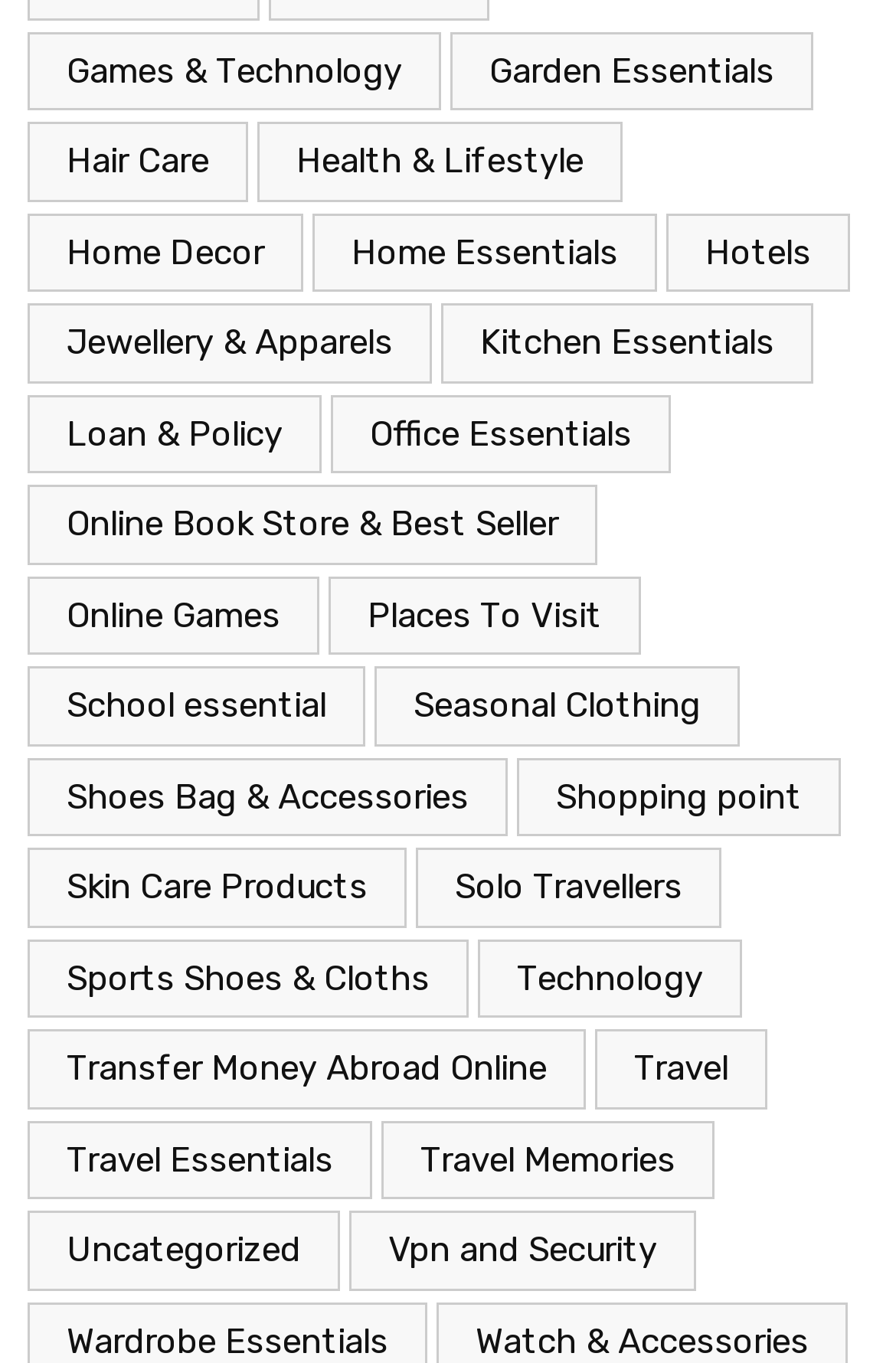Please locate the bounding box coordinates of the element that should be clicked to achieve the given instruction: "Check out Skin Care Products".

[0.031, 0.622, 0.454, 0.68]